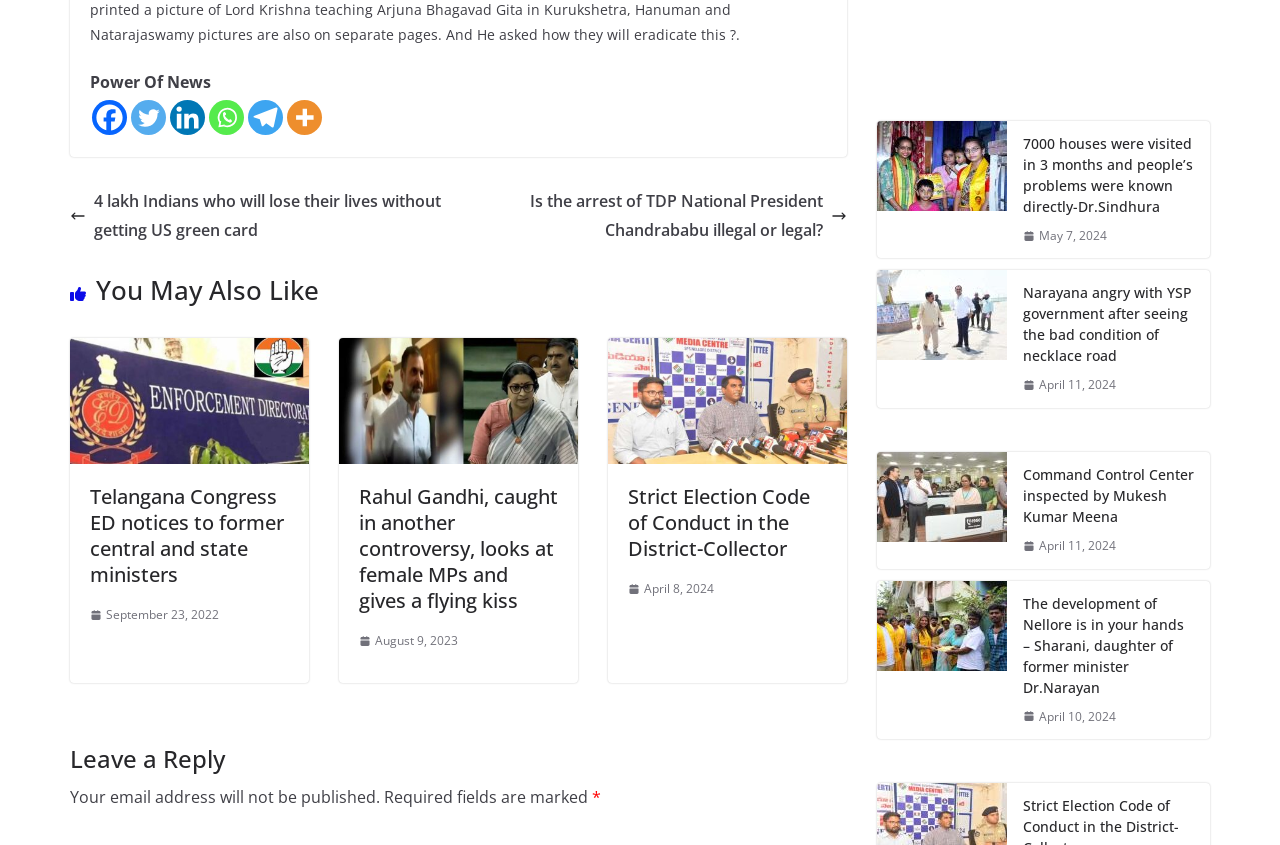What is the topic of the article with the image of a person?
Give a one-word or short-phrase answer derived from the screenshot.

Rahul Gandhi